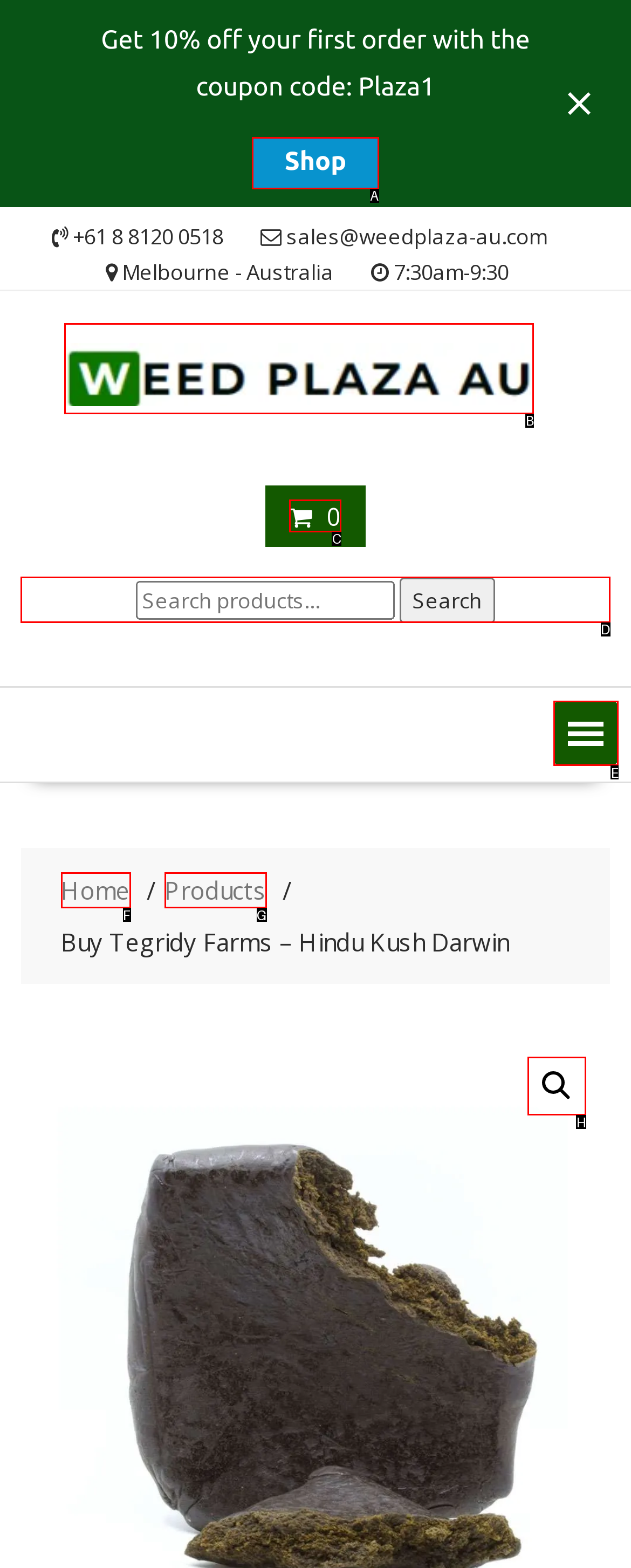Identify the correct lettered option to click in order to perform this task: Search for products. Respond with the letter.

D